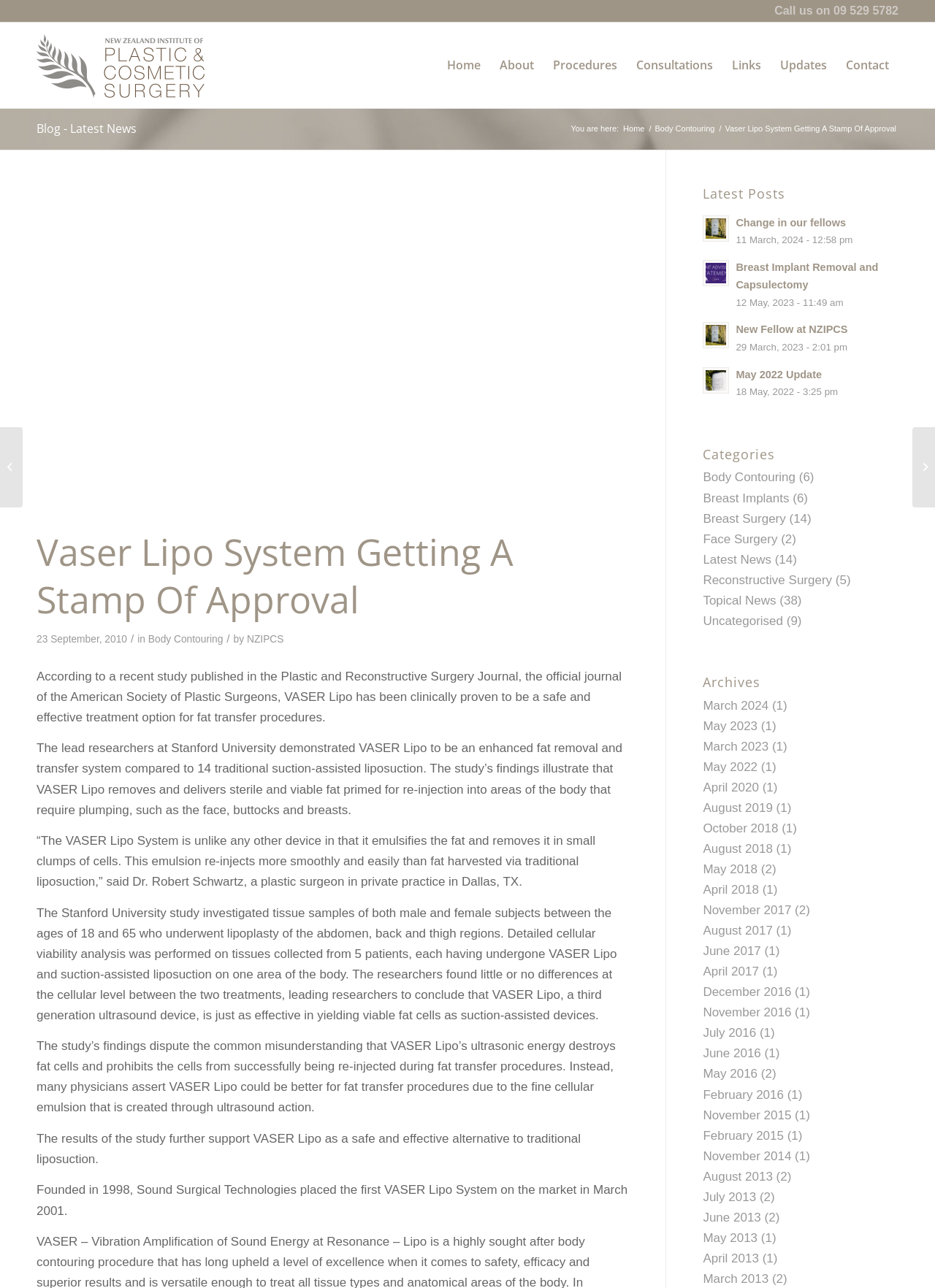Predict the bounding box coordinates of the area that should be clicked to accomplish the following instruction: "Click the 'Home' link at the top". The bounding box coordinates should consist of four float numbers between 0 and 1, i.e., [left, top, right, bottom].

None